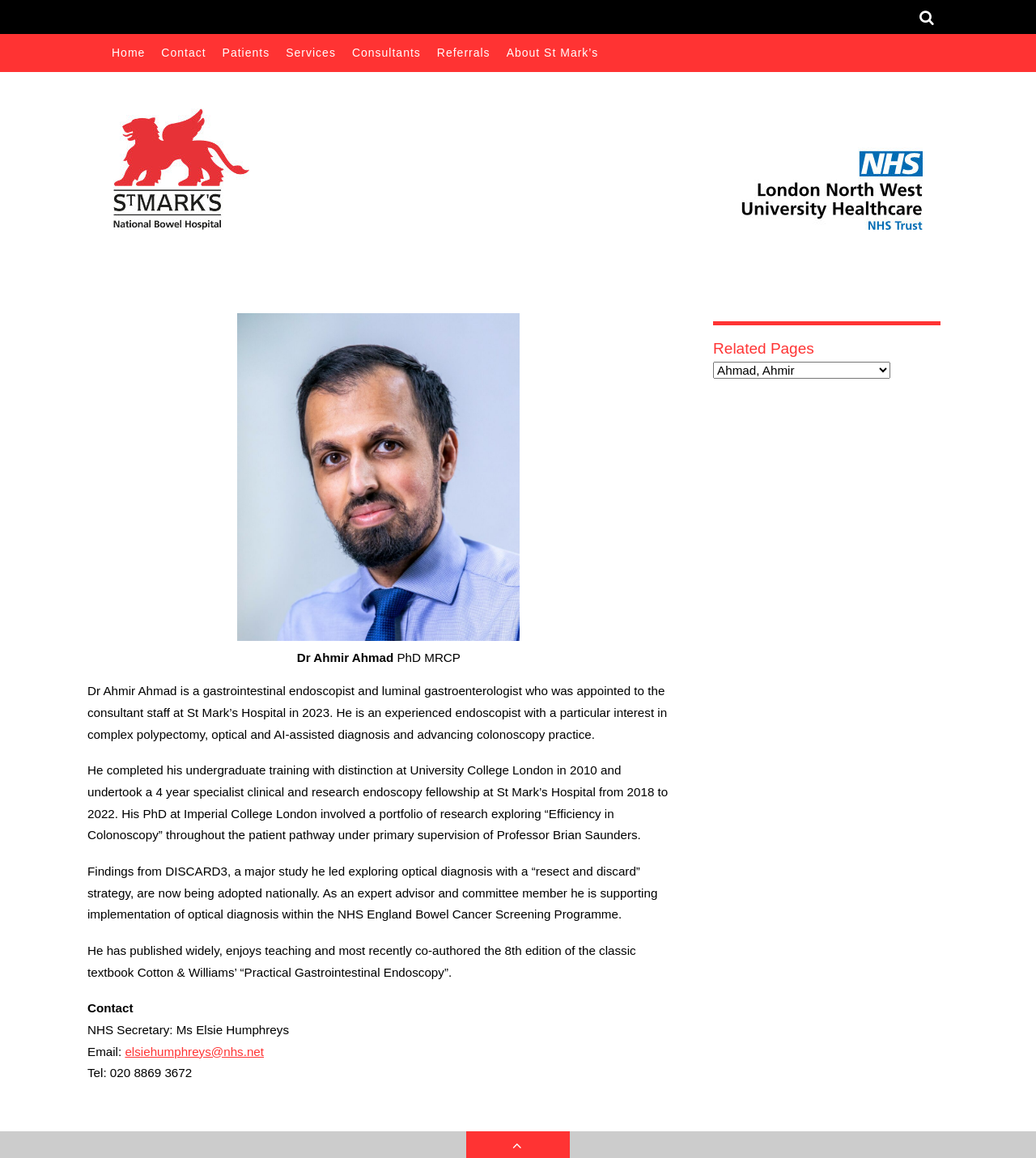Calculate the bounding box coordinates for the UI element based on the following description: "About St Mark’s". Ensure the coordinates are four float numbers between 0 and 1, i.e., [left, top, right, bottom].

[0.481, 0.029, 0.585, 0.062]